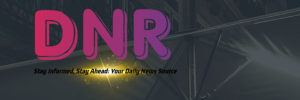Give a detailed account of what is happening in the image.

The image features the prominent logo of "Daily News Rooms" (DNR), designed to convey a modern and engaging approach to news dissemination. The bold letters "DNR" are artistically rendered in vibrant pink hues, standing out against a dynamic background that suggests a sense of energy and urgency. Beneath the logo, a tagline reads “Stay Informed! Stay Aboard Your Daily News Source,” emphasizing the platform's commitment to keeping its audience updated on current events. This visual representation encapsulates the essence of the website, which is dedicated to providing comprehensive and timely news coverage across various topics, including politics, technology, sports, and entertainment.